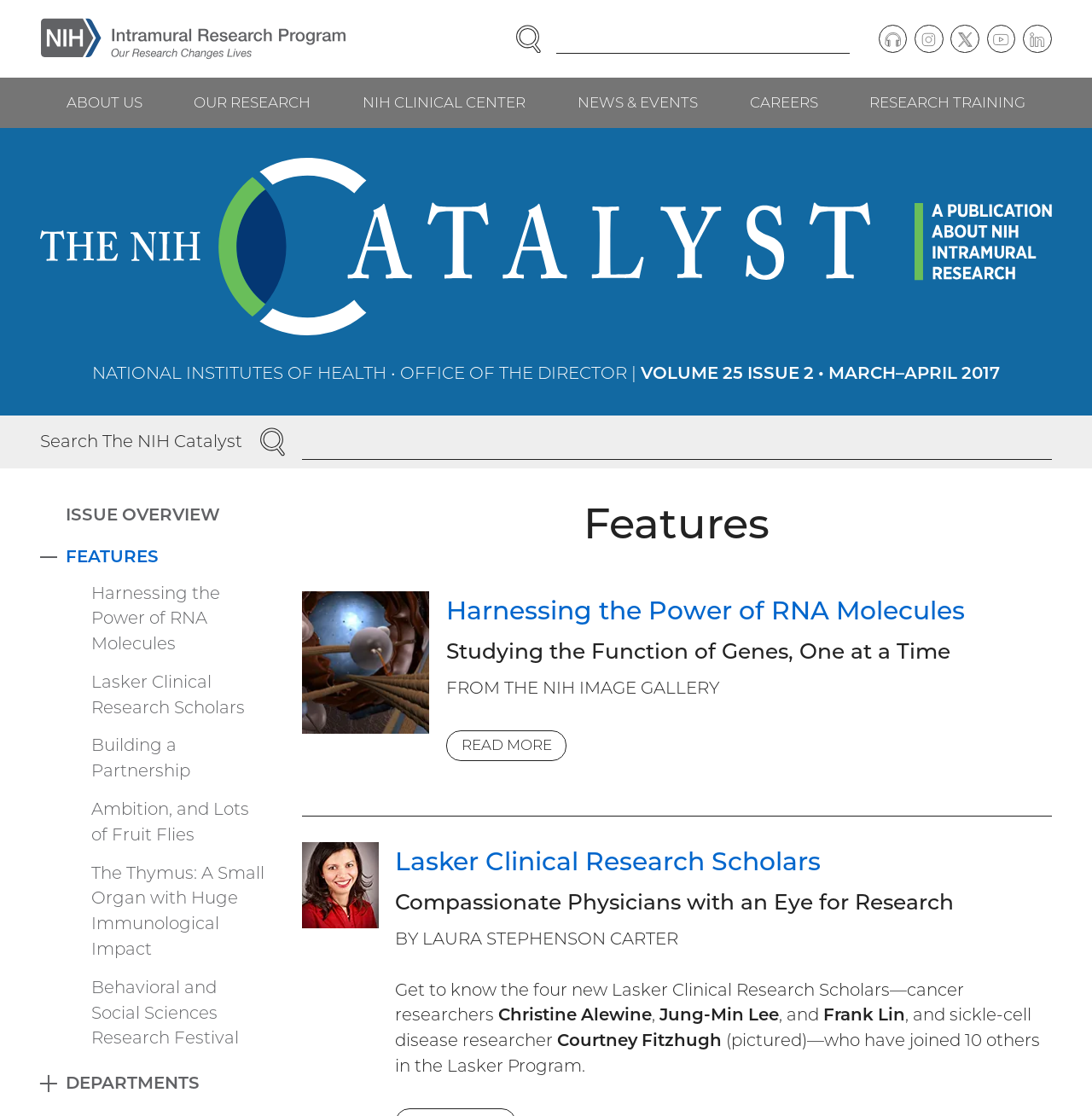How many features are listed?
Please ensure your answer is as detailed and informative as possible.

I counted the number of features listed on the webpage by looking for headings with the type 'heading' and a corresponding link. I found five features listed, namely 'Harnessing the Power of RNA Molecules', 'Studying the Function of Genes, One at a Time', 'Lasker Clinical Research Scholars', 'Building a Partnership', and 'Ambition, and Lots of Fruit Flies'.